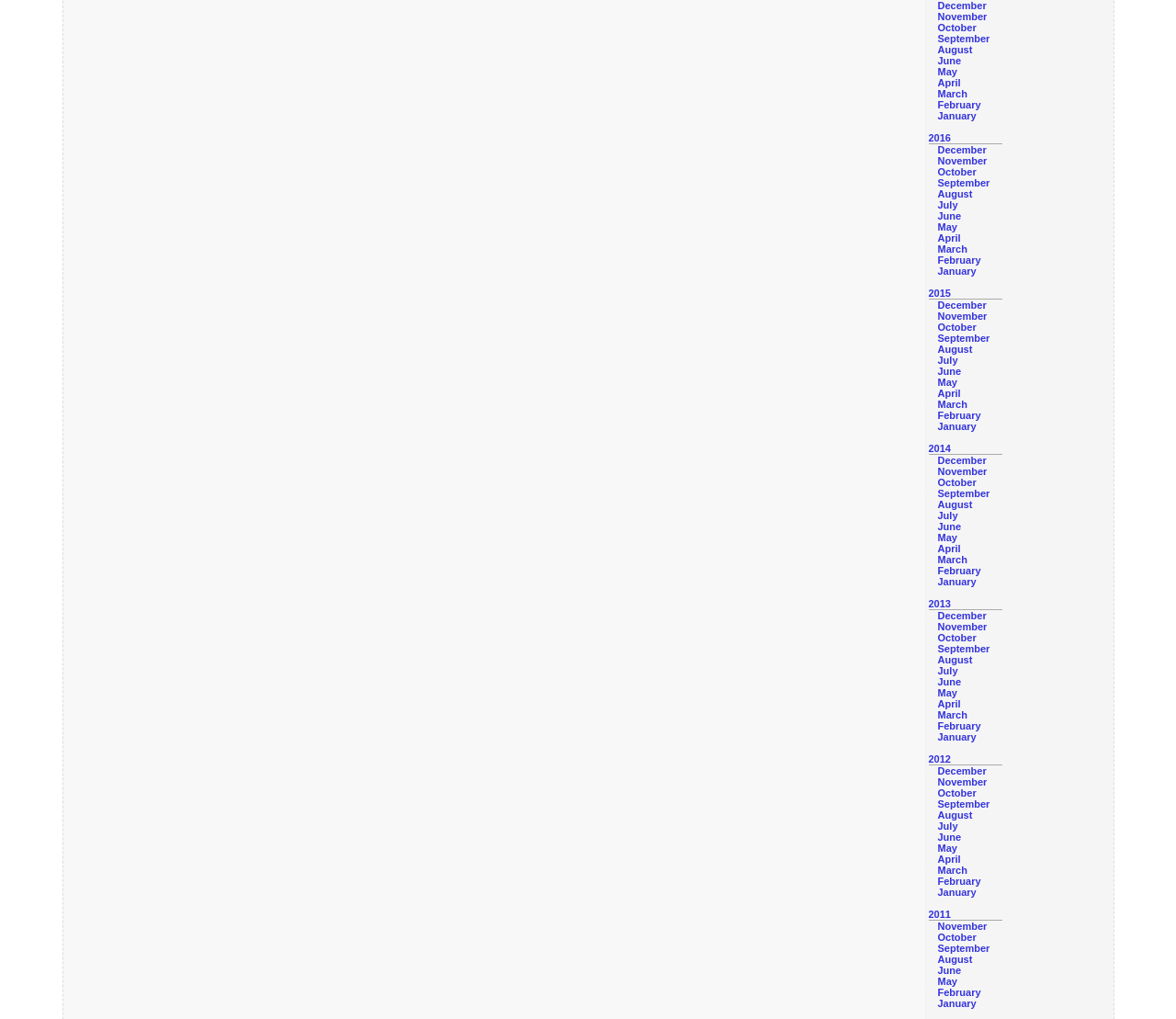Is there a pattern to the links on the webpage?
Examine the image and give a concise answer in one word or a short phrase.

Yes